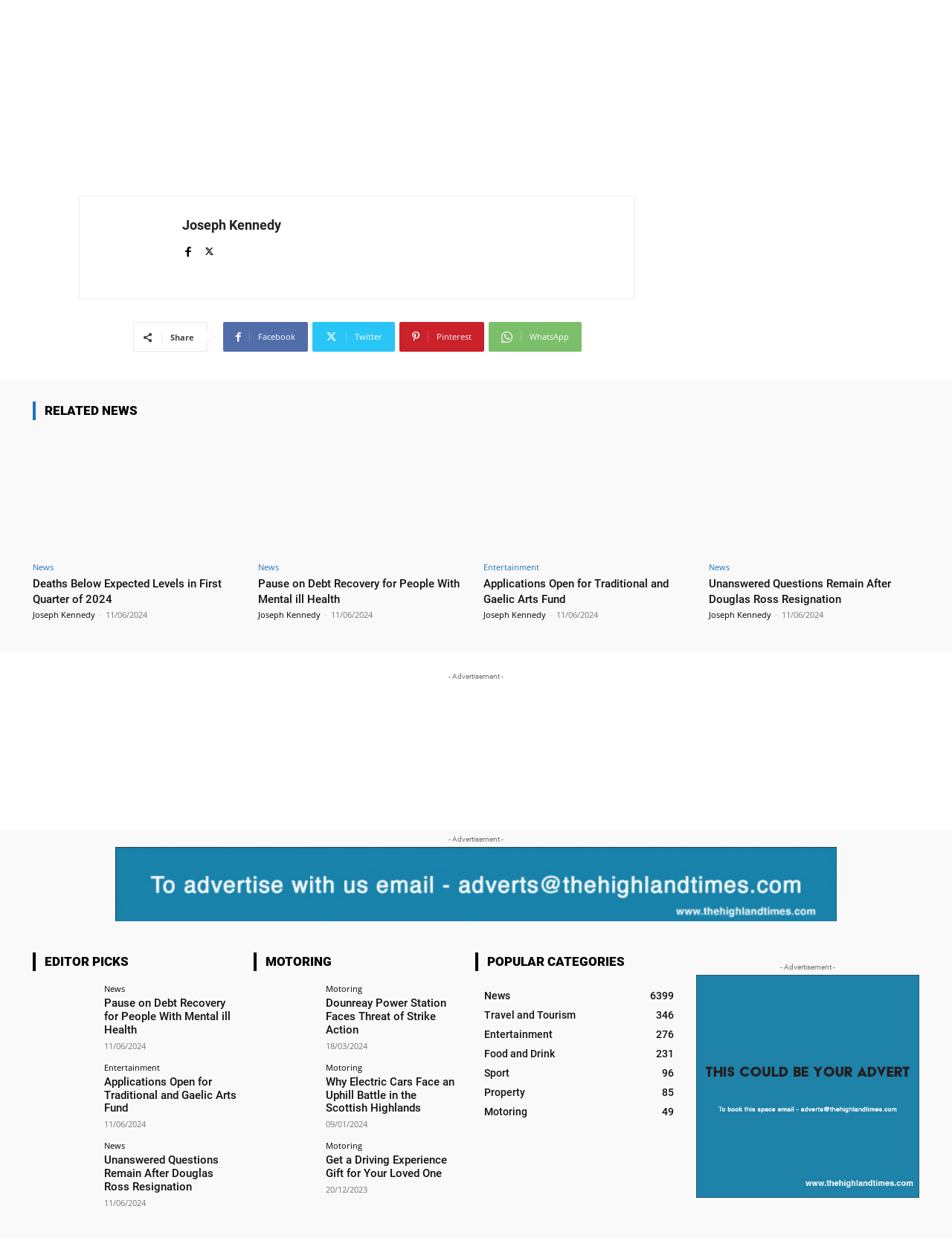What is the date of the article 'Unanswered Questions Remain After Douglas Ross Resignation'?
Please provide a single word or phrase in response based on the screenshot.

11/06/2024